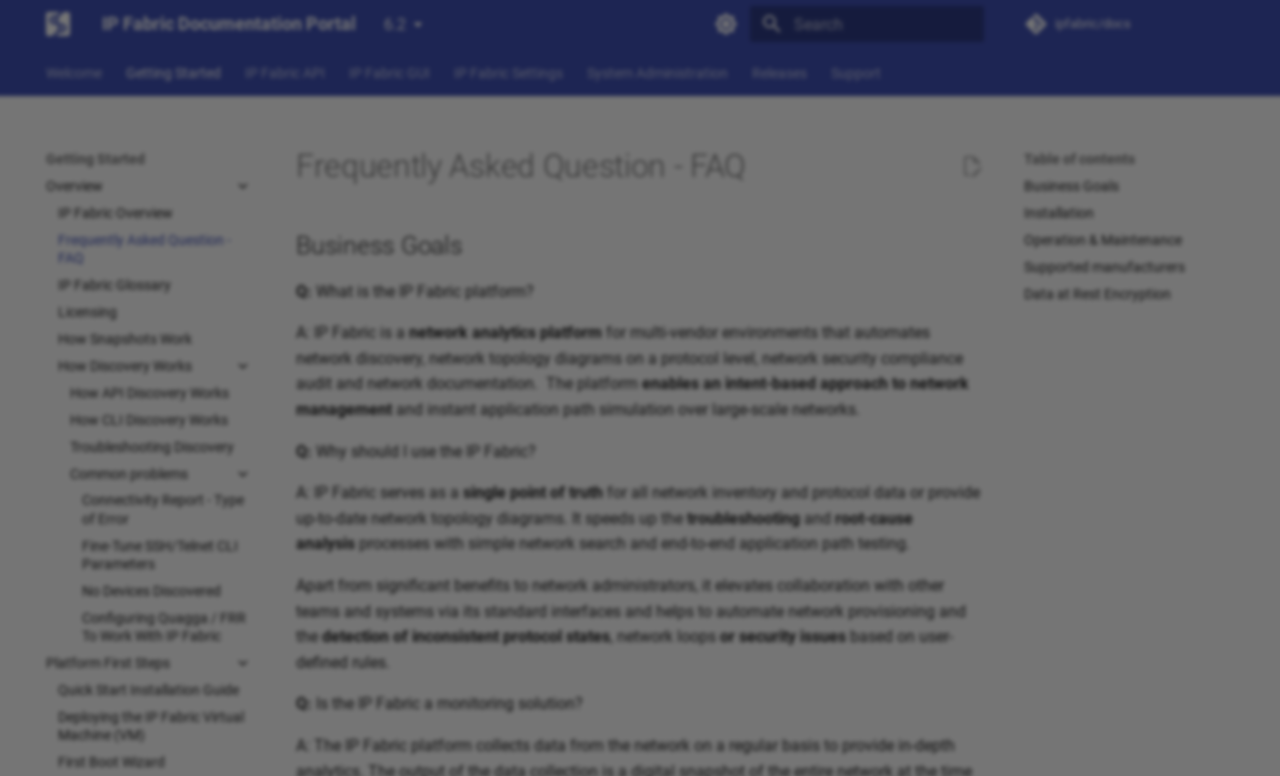Please answer the following question using a single word or phrase: 
How many versions of IP Fabric are available?

10